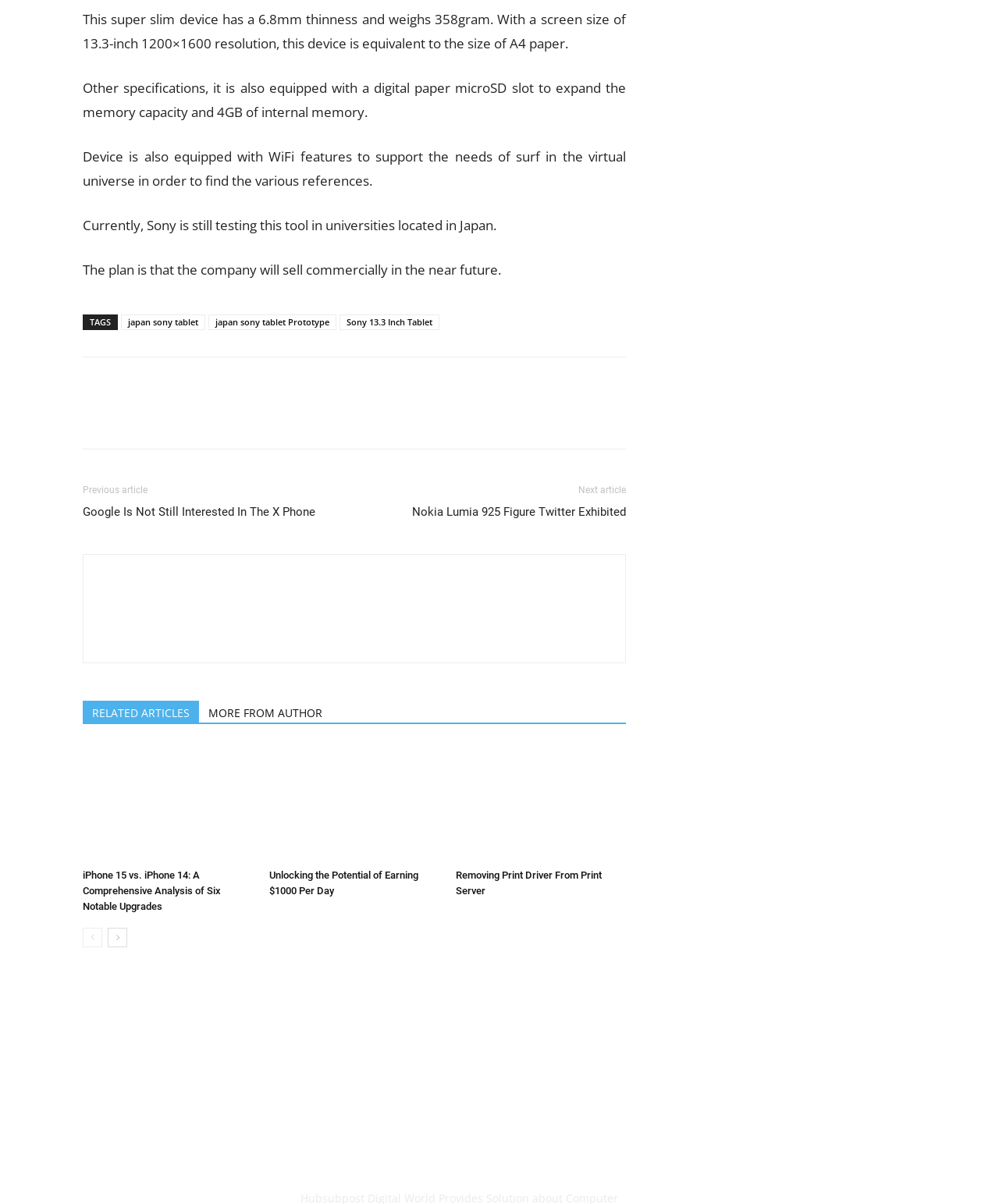Given the description "japan sony tablet", determine the bounding box of the corresponding UI element.

[0.121, 0.261, 0.205, 0.274]